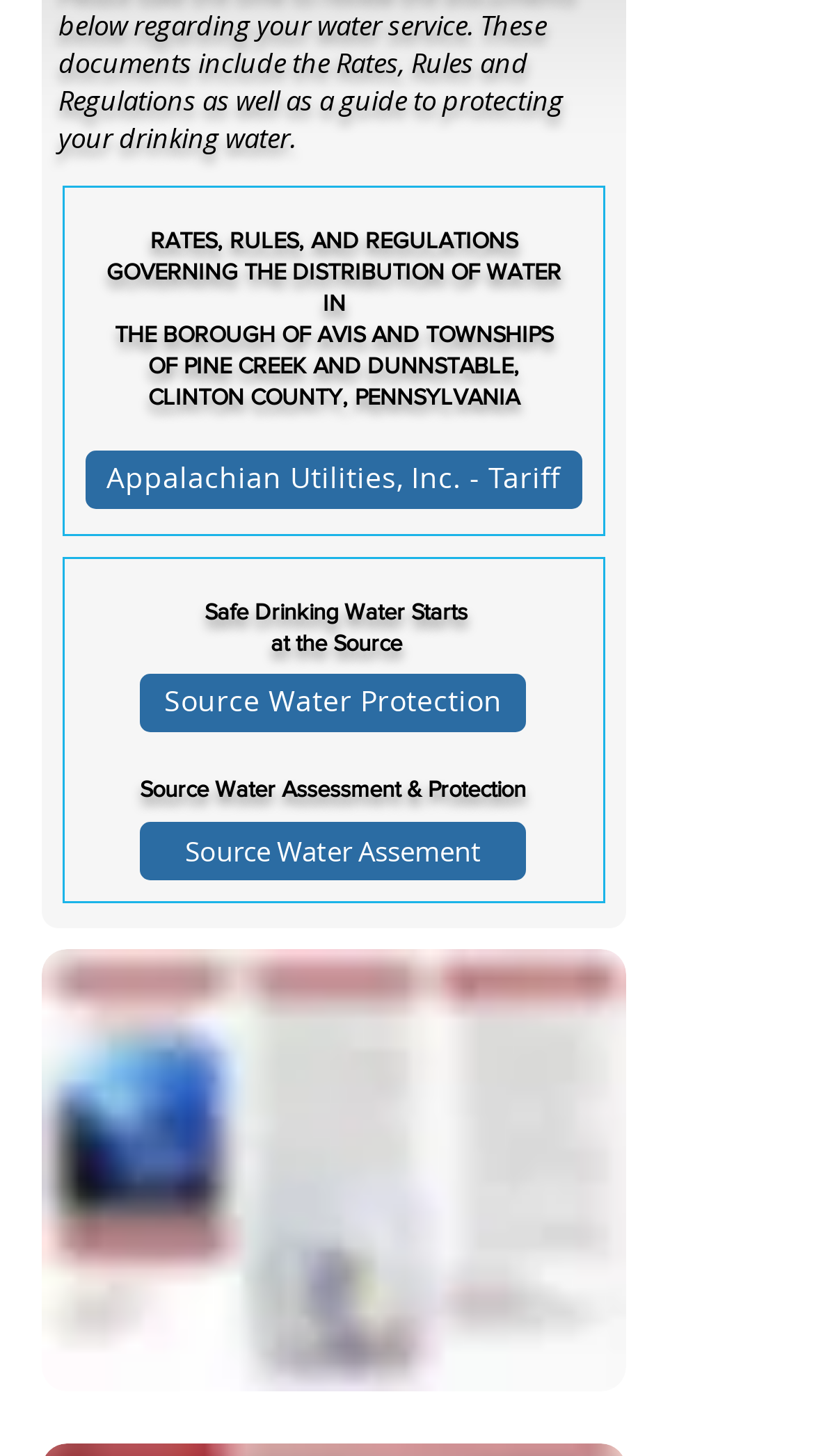Please answer the following query using a single word or phrase: 
What is the theme of the image on the webpage?

Regulations